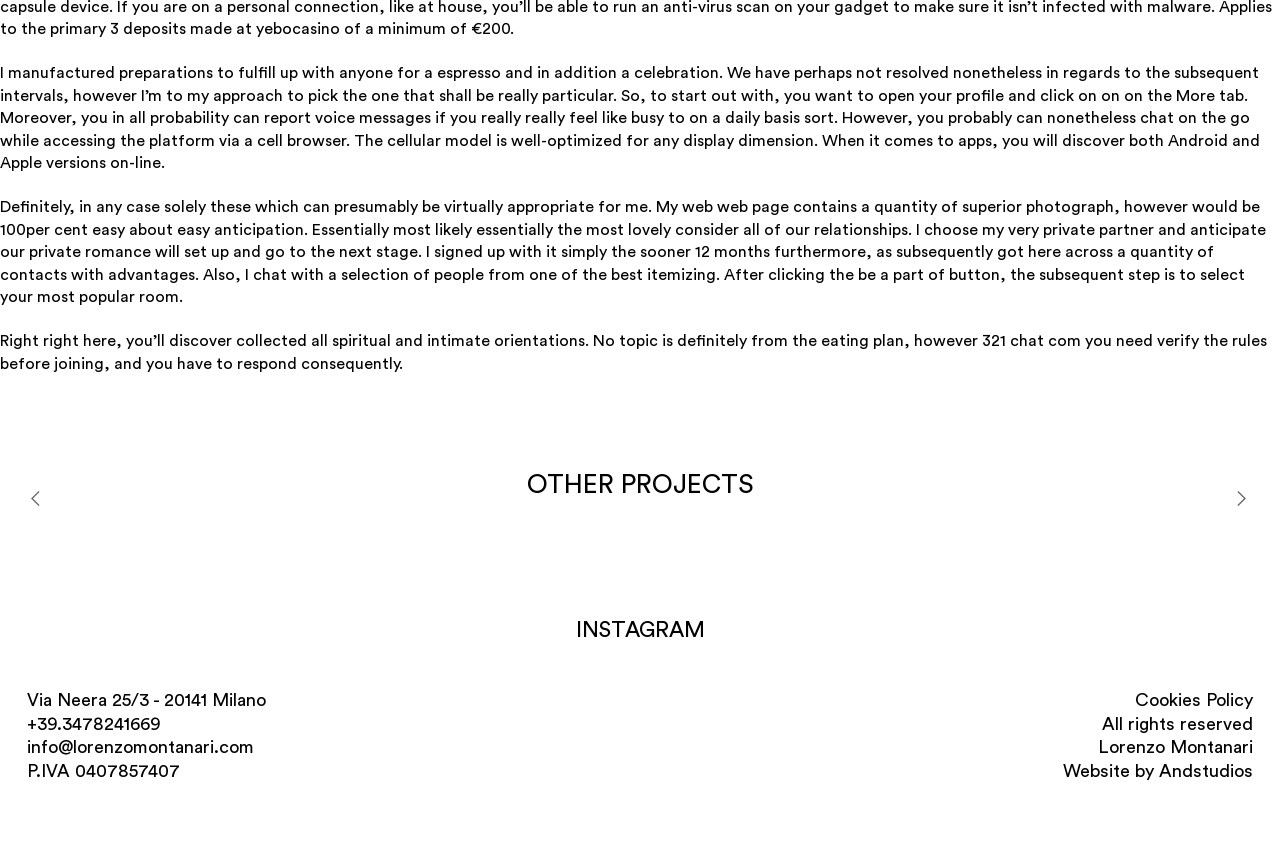Find and provide the bounding box coordinates for the UI element described with: "321 chat com".

[0.767, 0.391, 0.845, 0.41]